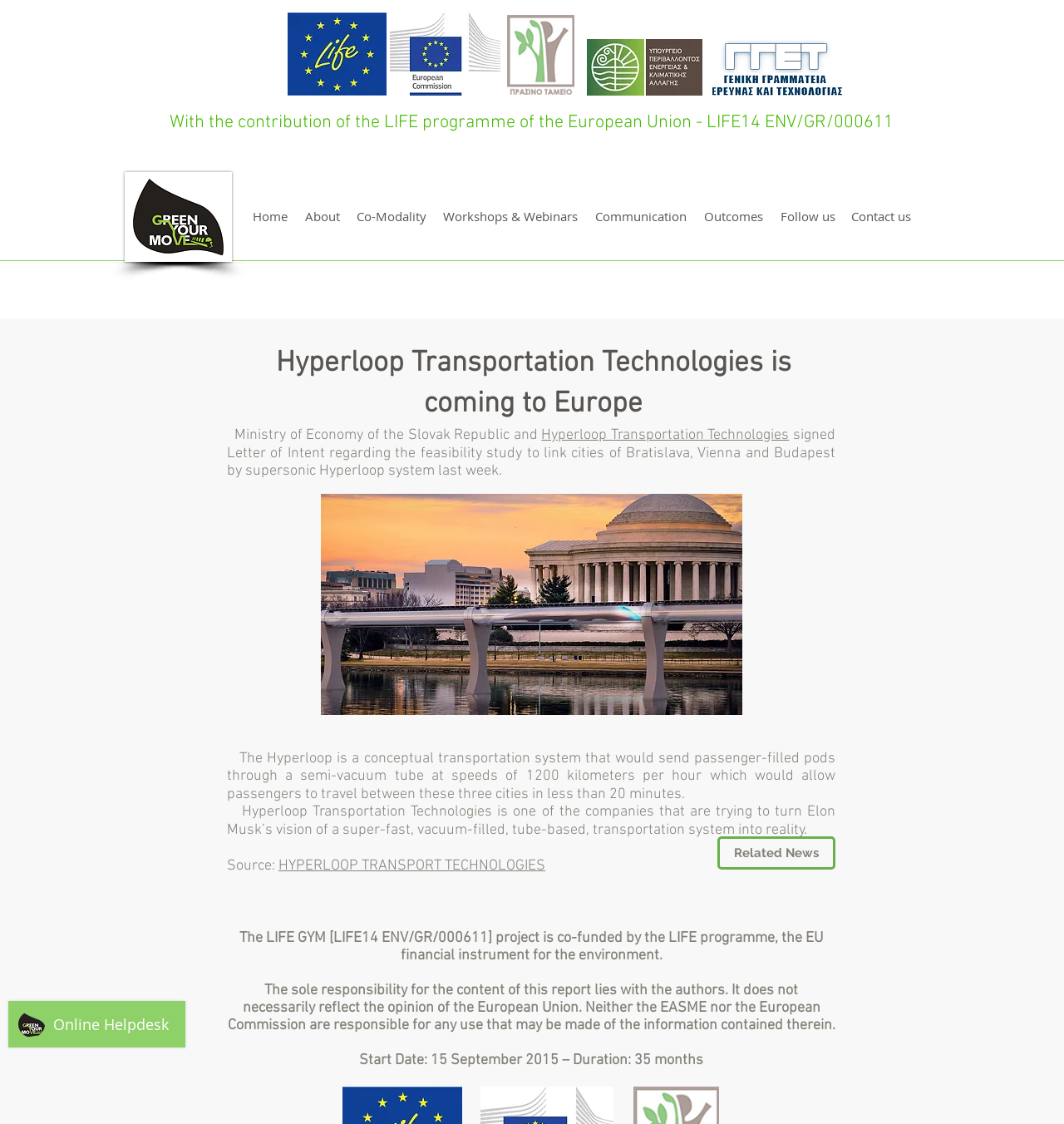Please specify the bounding box coordinates of the element that should be clicked to execute the given instruction: 'Click the logo of greenyourmove'. Ensure the coordinates are four float numbers between 0 and 1, expressed as [left, top, right, bottom].

[0.366, 0.011, 0.47, 0.085]